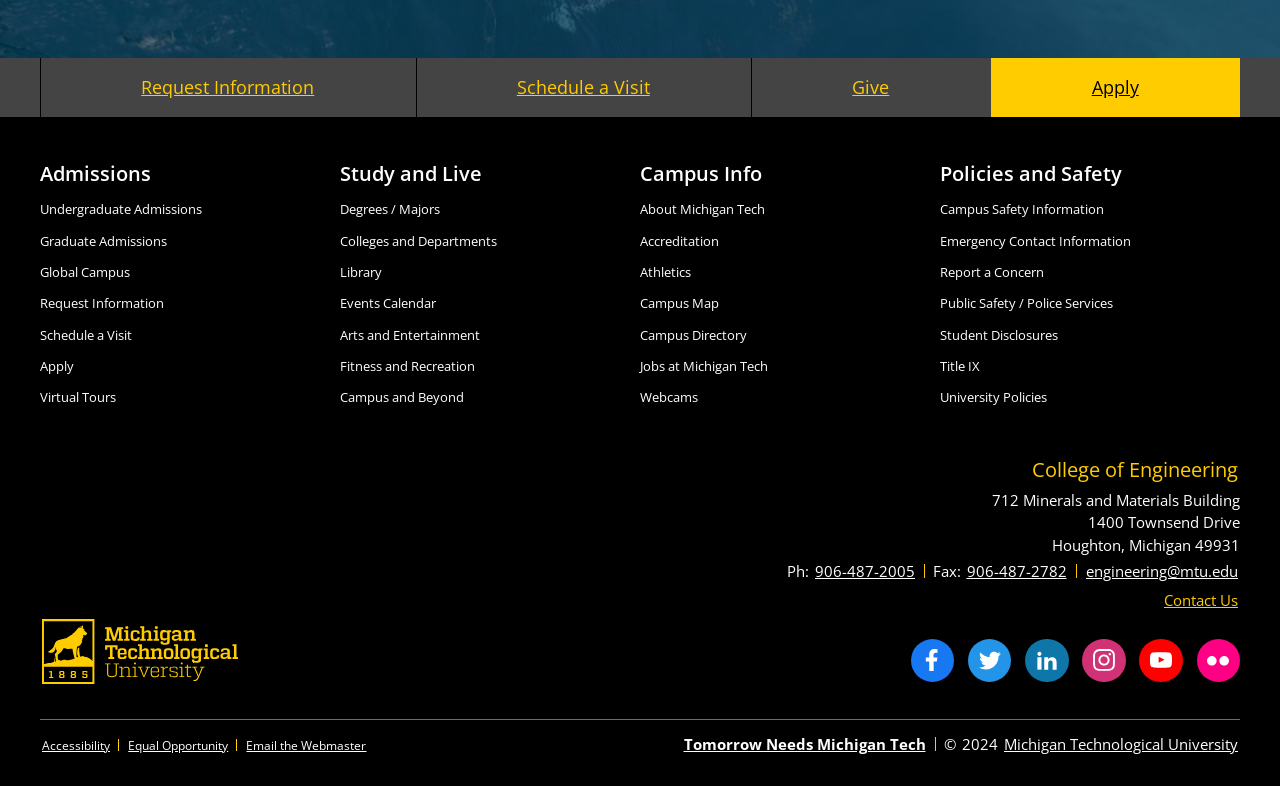Answer the question in a single word or phrase:
What are the three ways to contact the College of Engineering?

Phone, email, and address